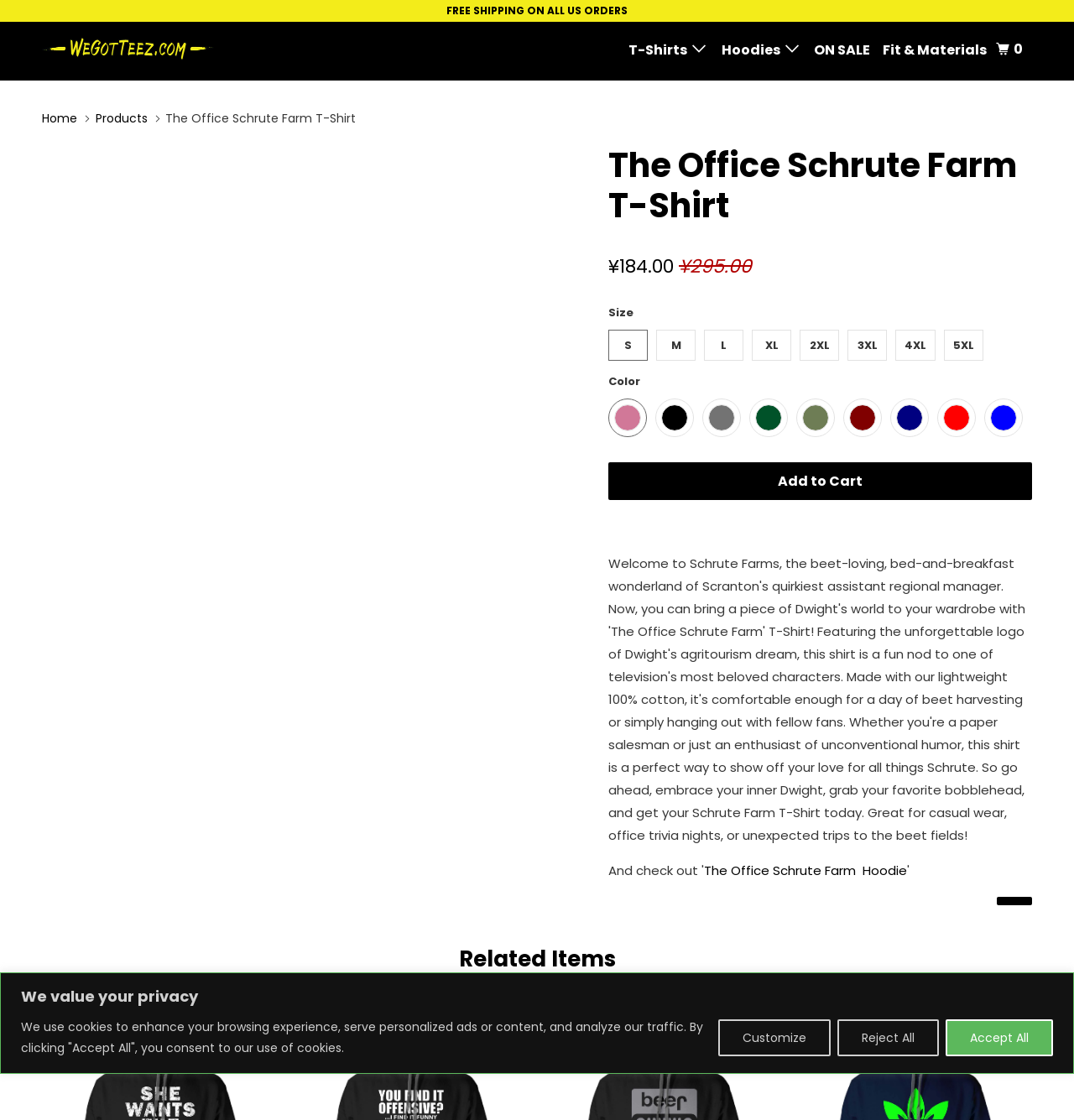What sizes are available for the T-Shirt?
Please describe in detail the information shown in the image to answer the question.

The sizes available for the T-Shirt can be found on the webpage, specifically in the section where the product details are displayed. The sizes are listed as M, L, XL, 2XL, 3XL, 4XL, and 5XL.